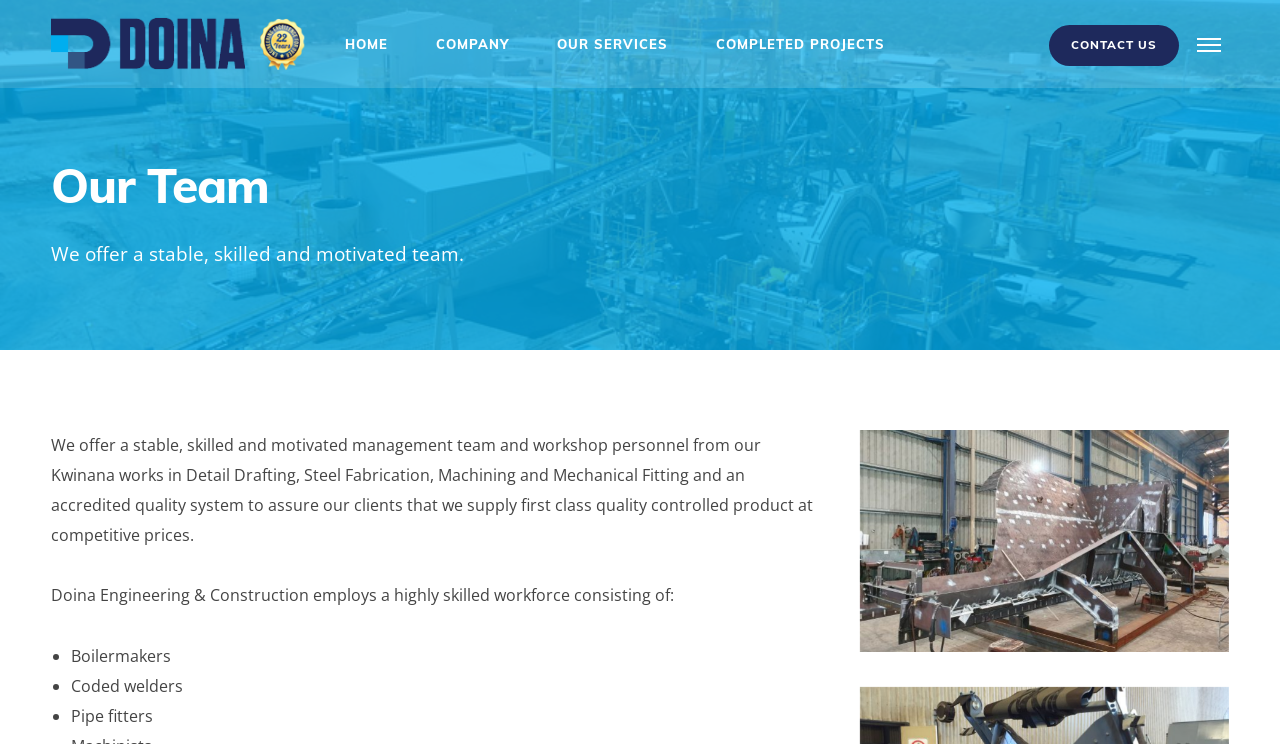From the webpage screenshot, predict the bounding box coordinates (top-left x, top-left y, bottom-right x, bottom-right y) for the UI element described here: Home

[0.251, 0.0, 0.322, 0.118]